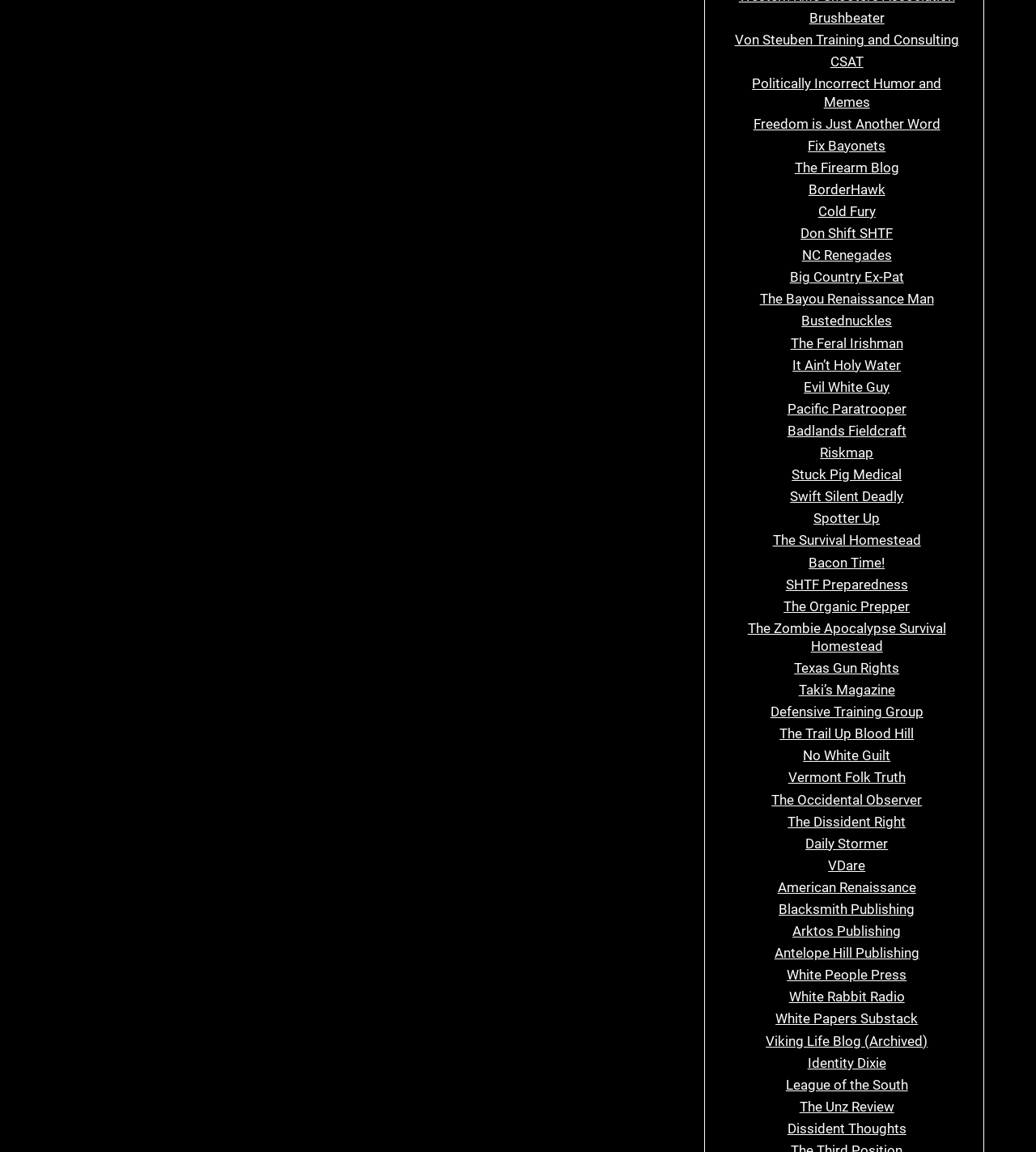Please reply with a single word or brief phrase to the question: 
What is the name of the first link?

Brushbeater